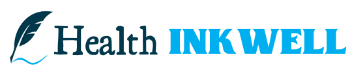Using the information from the screenshot, answer the following question thoroughly:
What color is 'Health' in the logo?

The logo of Health Inkwell prominently displays the name 'Health Inkwell' in two contrasting colors, with 'Health' written in black and 'INKWELL' written in a vivid blue, making it visually striking and memorable.